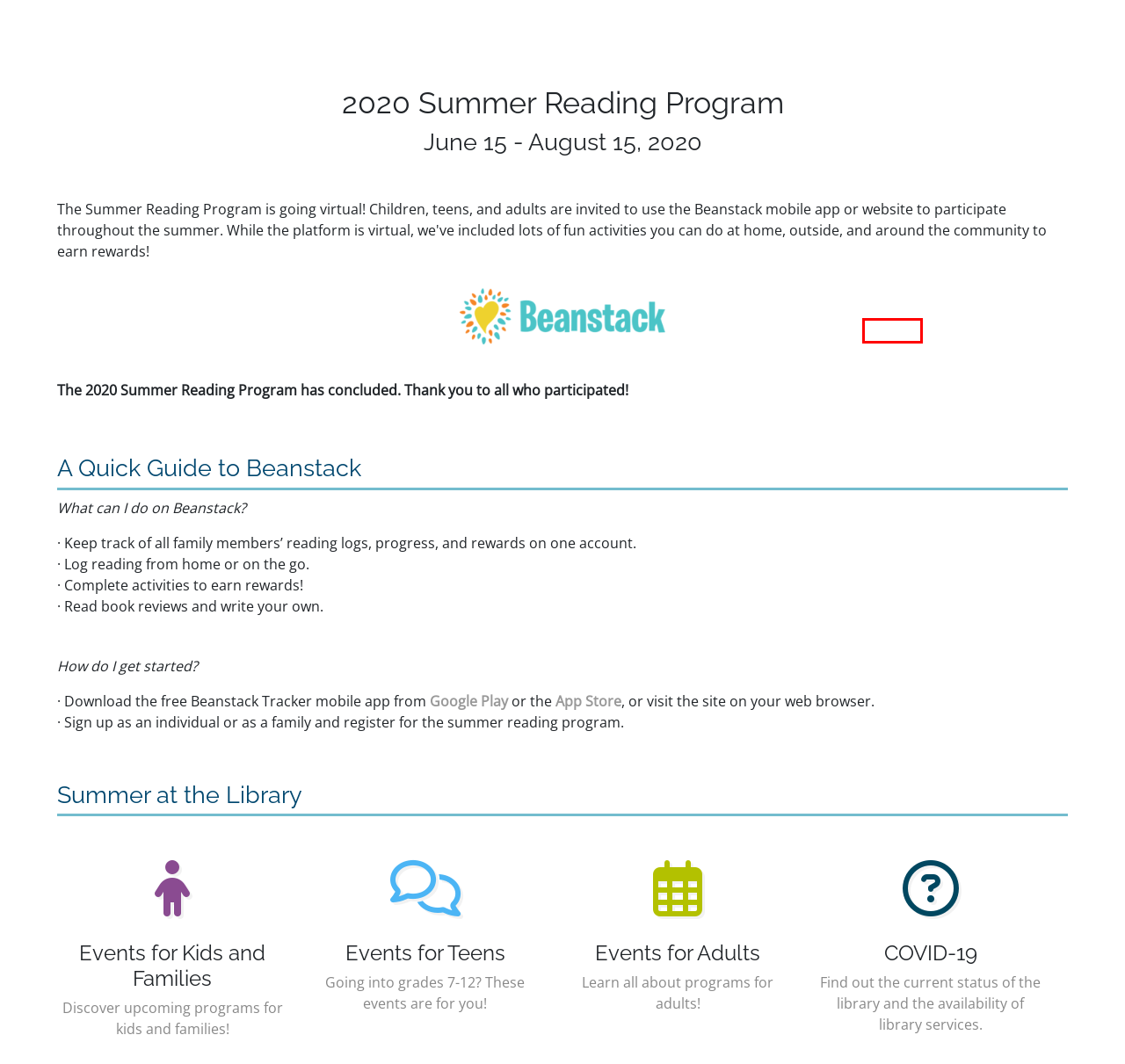You are provided with a screenshot of a webpage where a red rectangle bounding box surrounds an element. Choose the description that best matches the new webpage after clicking the element in the red bounding box. Here are the choices:
A. Sussex Area Outreach Services
B. Events for Kids - Pauline Haass Public Library
C. COVID-19 and the Library - Pauline Haass Public Library
D. - Pauline Haass Public Library
E. Friends of the Library - Pauline Haass Public Library
F. Teen Events - Pauline Haass Public Library
G. % Home - The Chamber, Inc
H. Volunteer at the Library - Pauline Haass Public Library

D